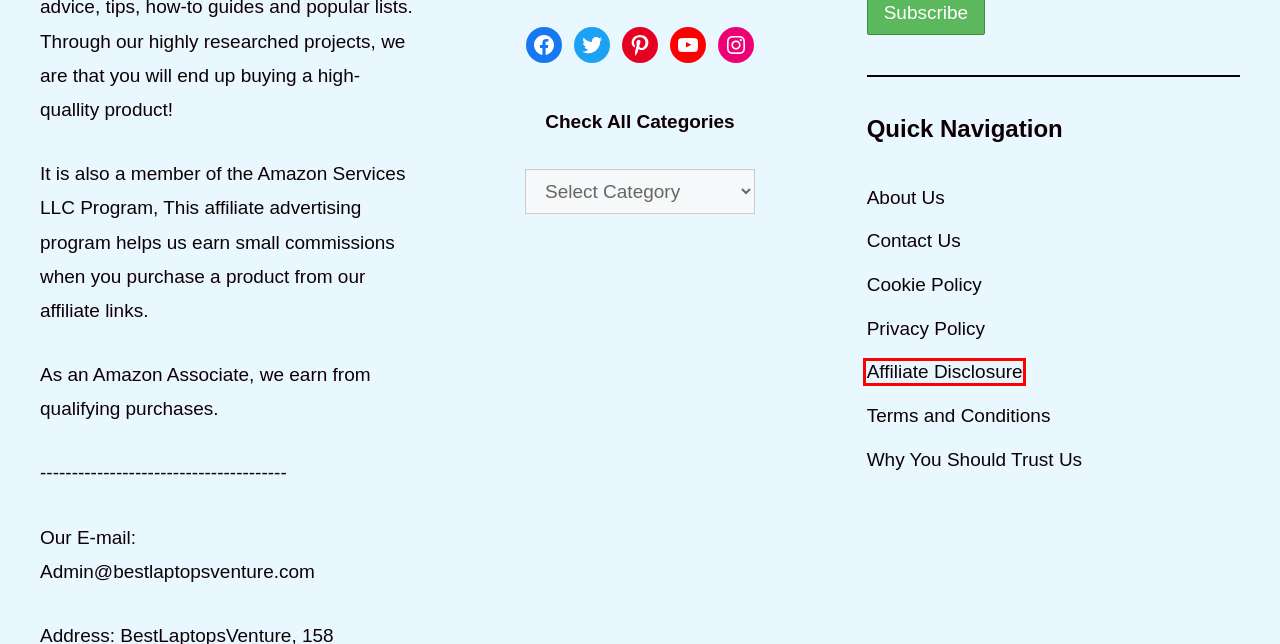Given a screenshot of a webpage with a red bounding box highlighting a UI element, determine which webpage description best matches the new webpage that appears after clicking the highlighted element. Here are the candidates:
A. Privacy Policy | Best Laptops Venture
B. Terms and Conditions | Best Laptops Venture
C. How to Clean Laptop Screen and Keyboard Safely?
D. Contact us | Best Laptops Venture
E. BestLaptopsVenture: Why You Should Trust Us | Best Laptops Venture
F. Cookie Policy | Best Laptops Venture
G. About Us | Best Laptops Venture
H. Affiliate Disclosure | Best Laptops Venture

H